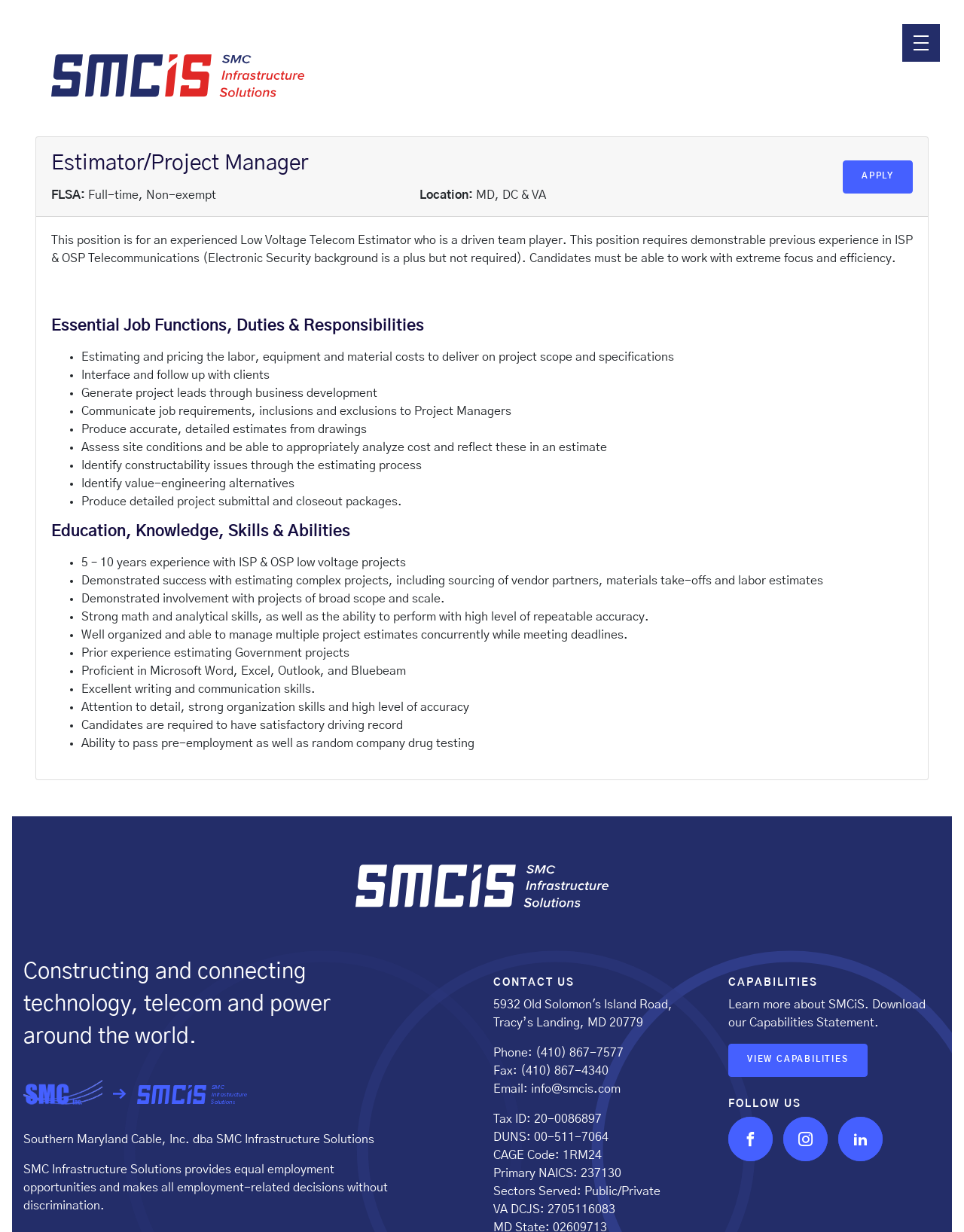Please identify the bounding box coordinates of the element I should click to complete this instruction: 'Visit the SMC Infrastructure Solutions website'. The coordinates should be given as four float numbers between 0 and 1, like this: [left, top, right, bottom].

[0.025, 0.02, 0.316, 0.091]